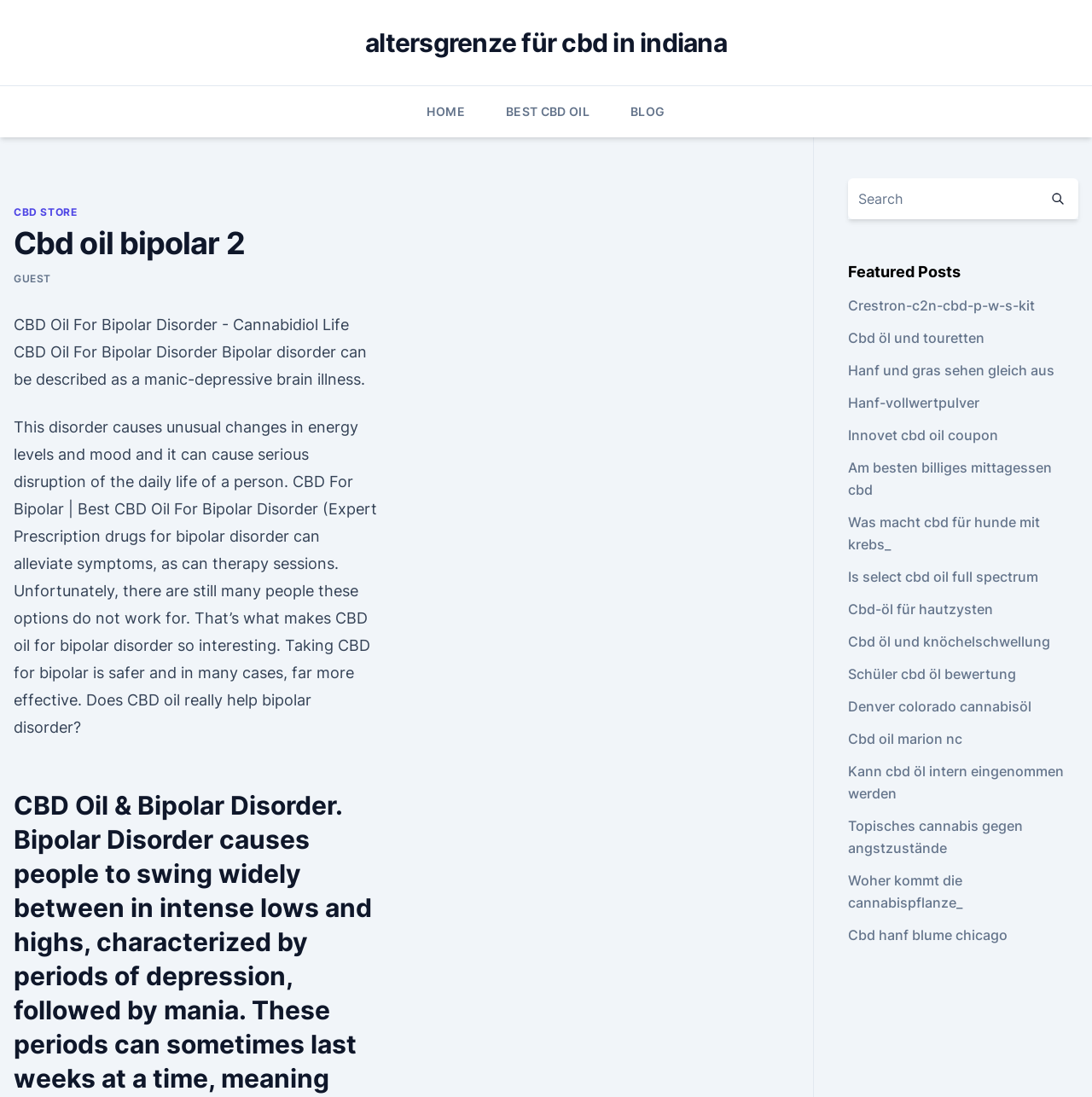Give the bounding box coordinates for the element described by: "Cbd öl und knöchelschwellung".

[0.776, 0.577, 0.961, 0.593]